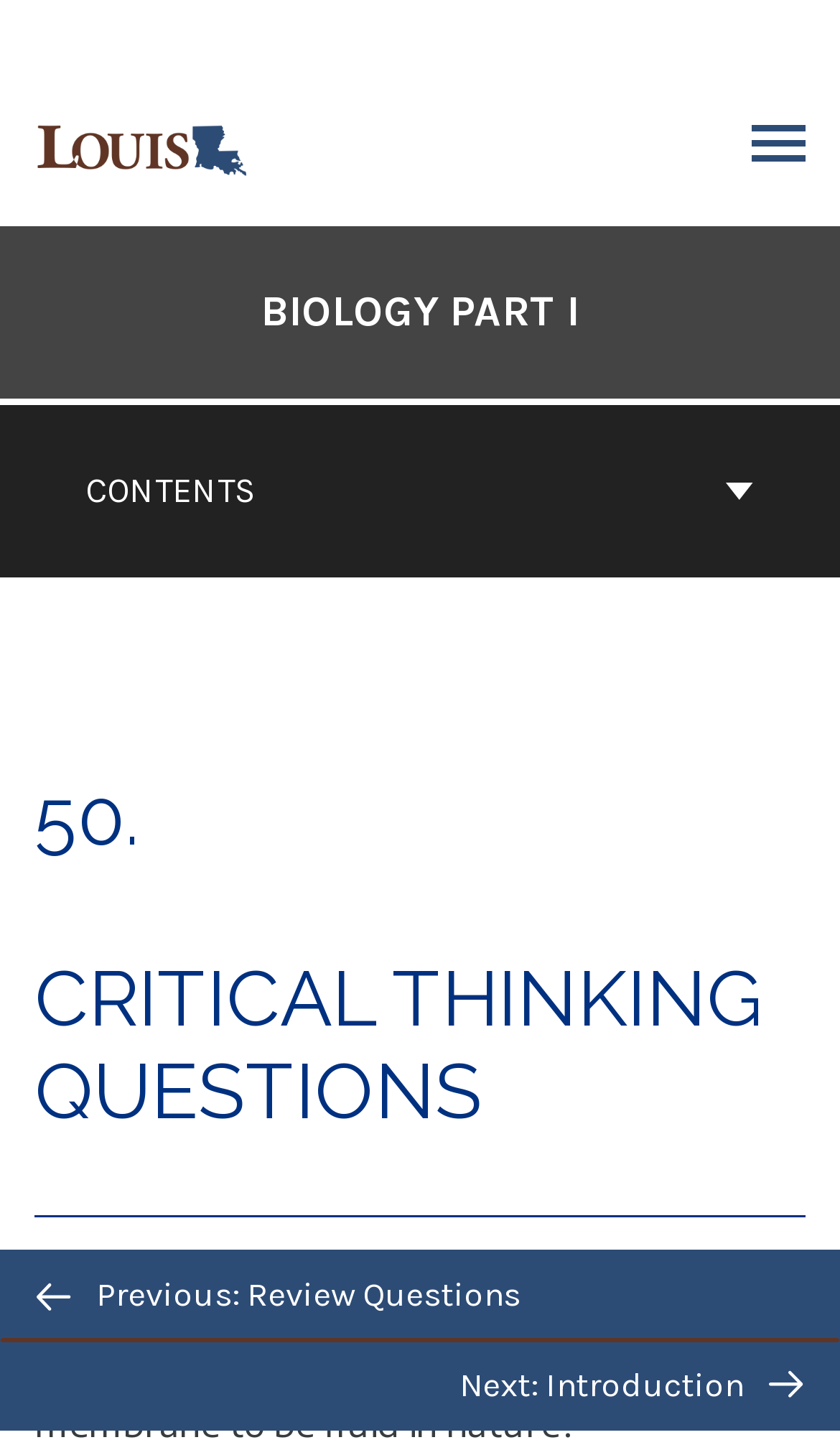Can you find and provide the title of the webpage?

BIOLOGY PART I